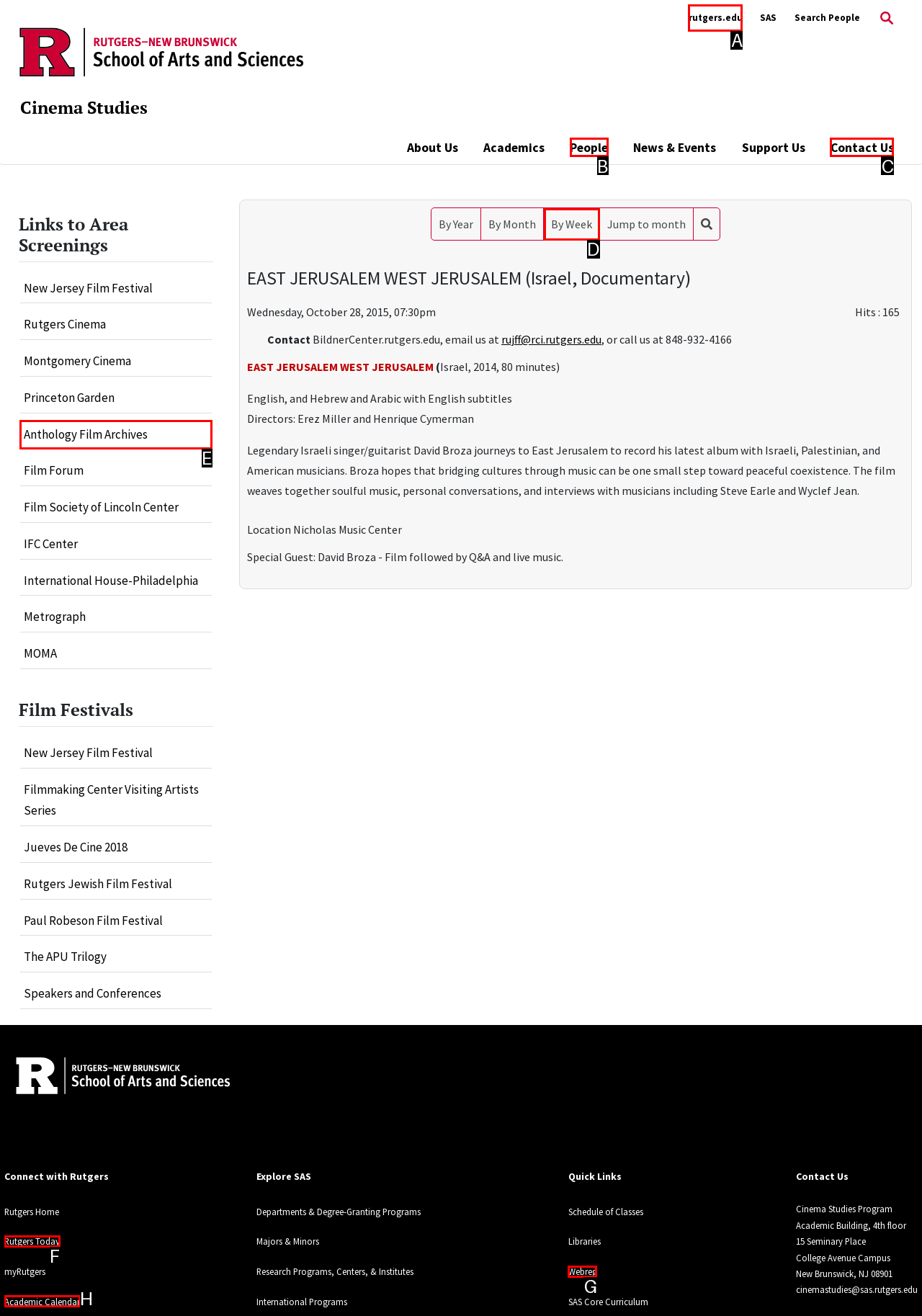Determine the HTML element that aligns with the description: By Week
Answer by stating the letter of the appropriate option from the available choices.

D